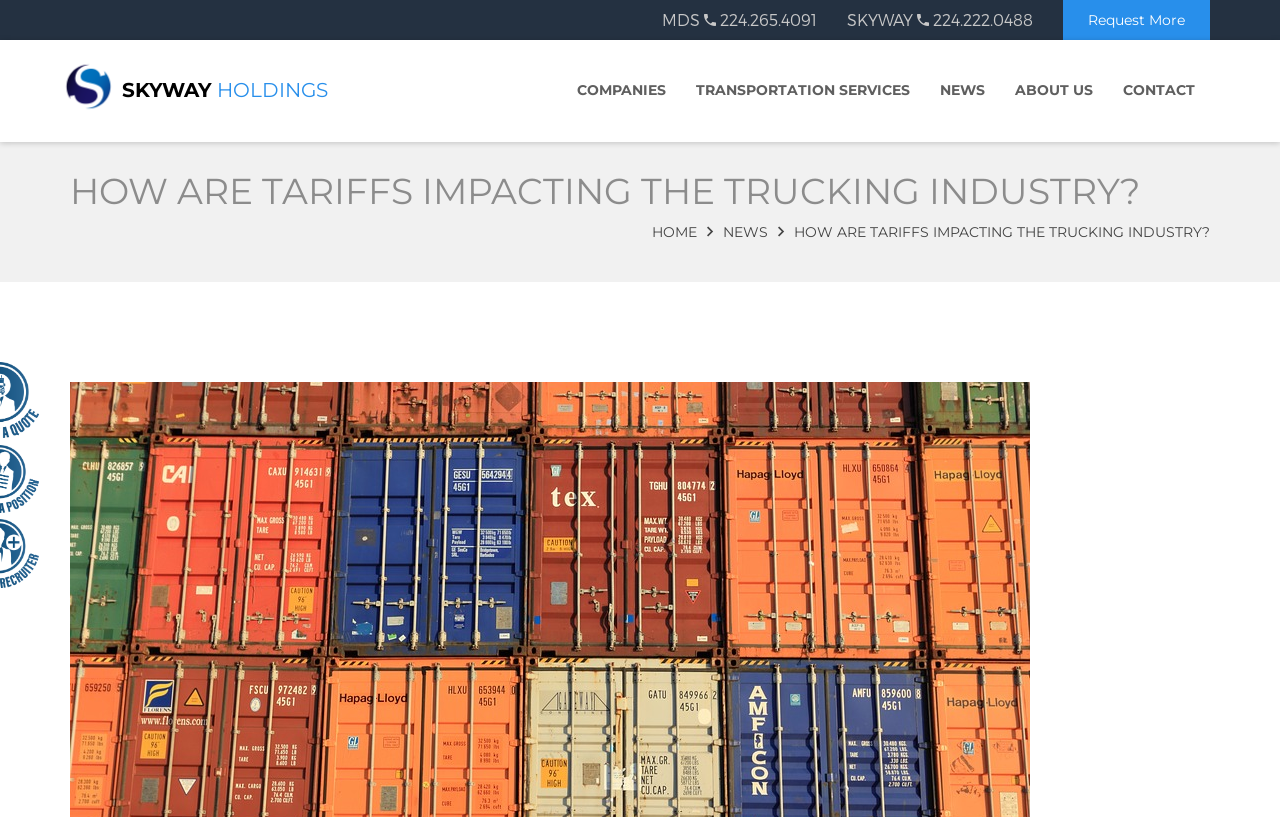Can you find the bounding box coordinates for the element to click on to achieve the instruction: "Click the 'Request More' button"?

[0.83, 0.0, 0.945, 0.049]